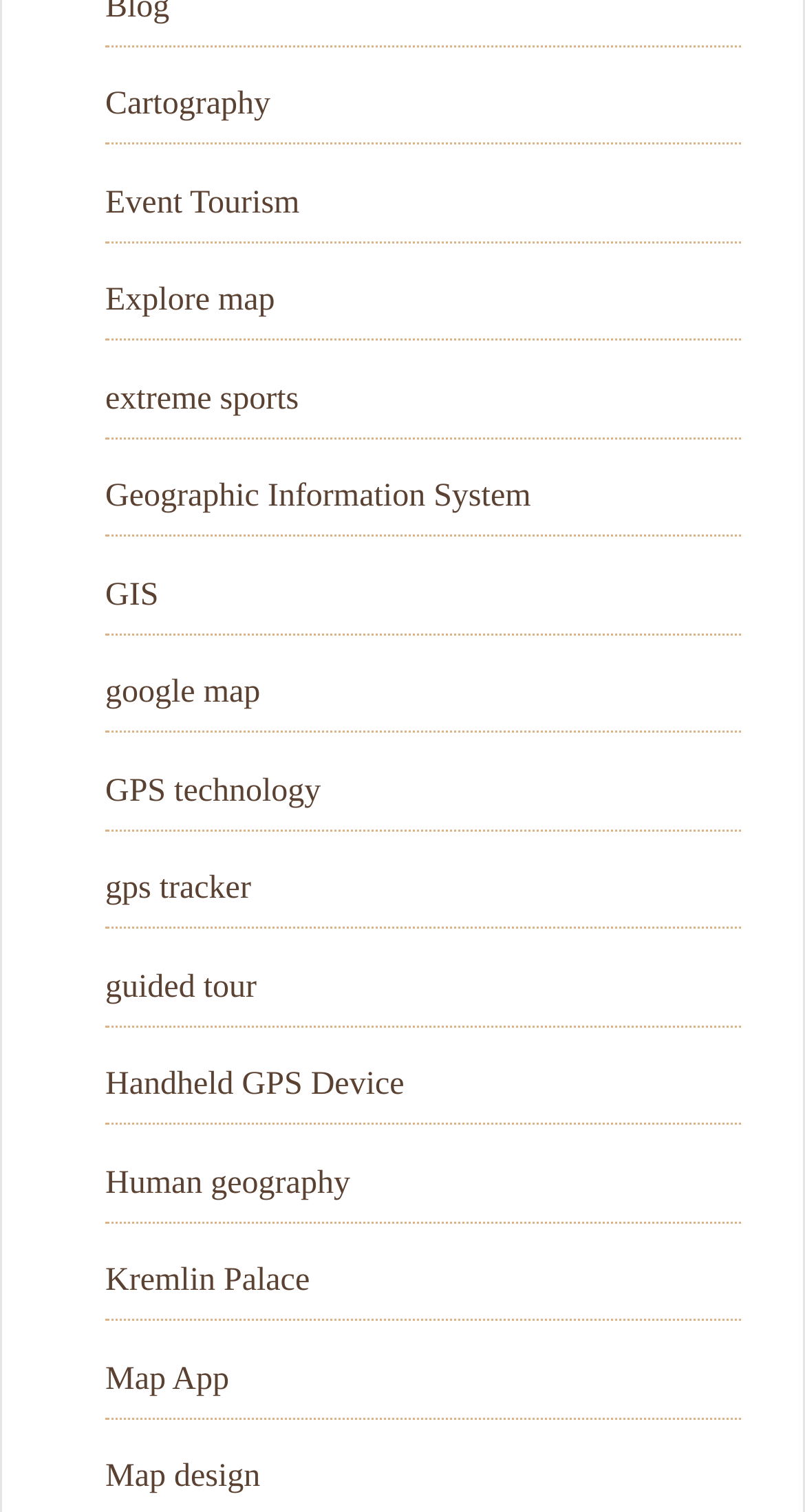Given the element description Kremlin Palace, specify the bounding box coordinates of the corresponding UI element in the format (top-left x, top-left y, bottom-right x, bottom-right y). All values must be between 0 and 1.

[0.131, 0.835, 0.385, 0.859]